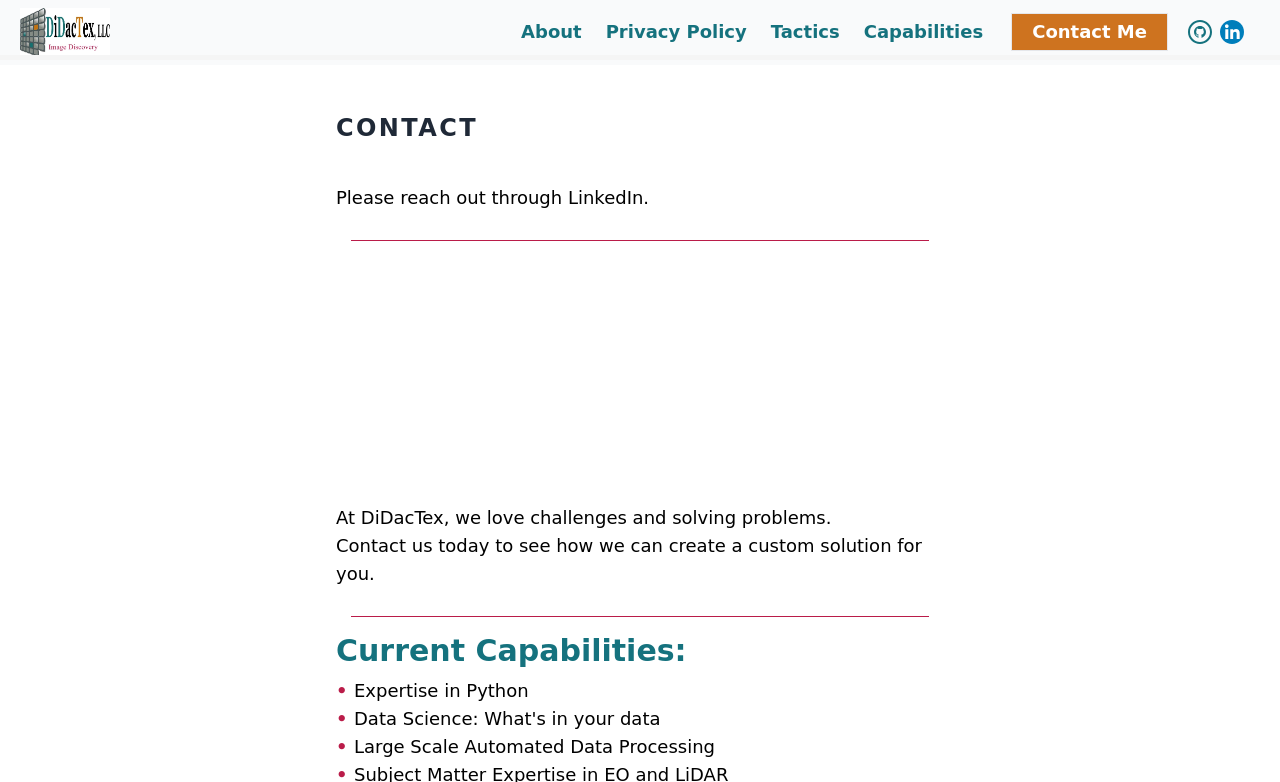Identify the bounding box coordinates of the region that needs to be clicked to carry out this instruction: "go to home page". Provide these coordinates as four float numbers ranging from 0 to 1, i.e., [left, top, right, bottom].

[0.012, 0.005, 0.089, 0.078]